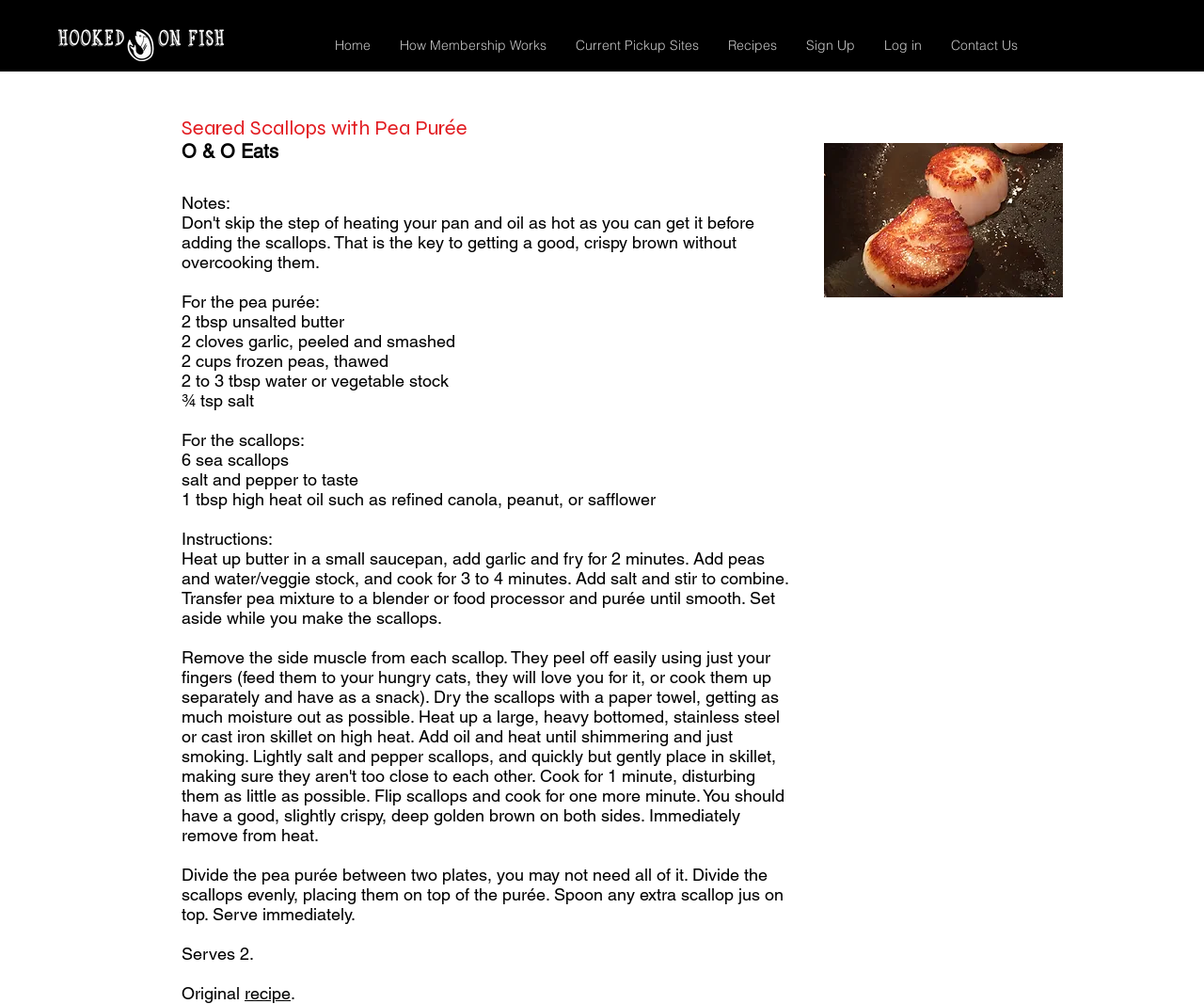What is the name of the section that contains the recipe instructions?
Please respond to the question with a detailed and informative answer.

I found the answer by looking at the heading element with the text 'Instructions:' which is located above the recipe instructions, indicating that it is the title of the section.